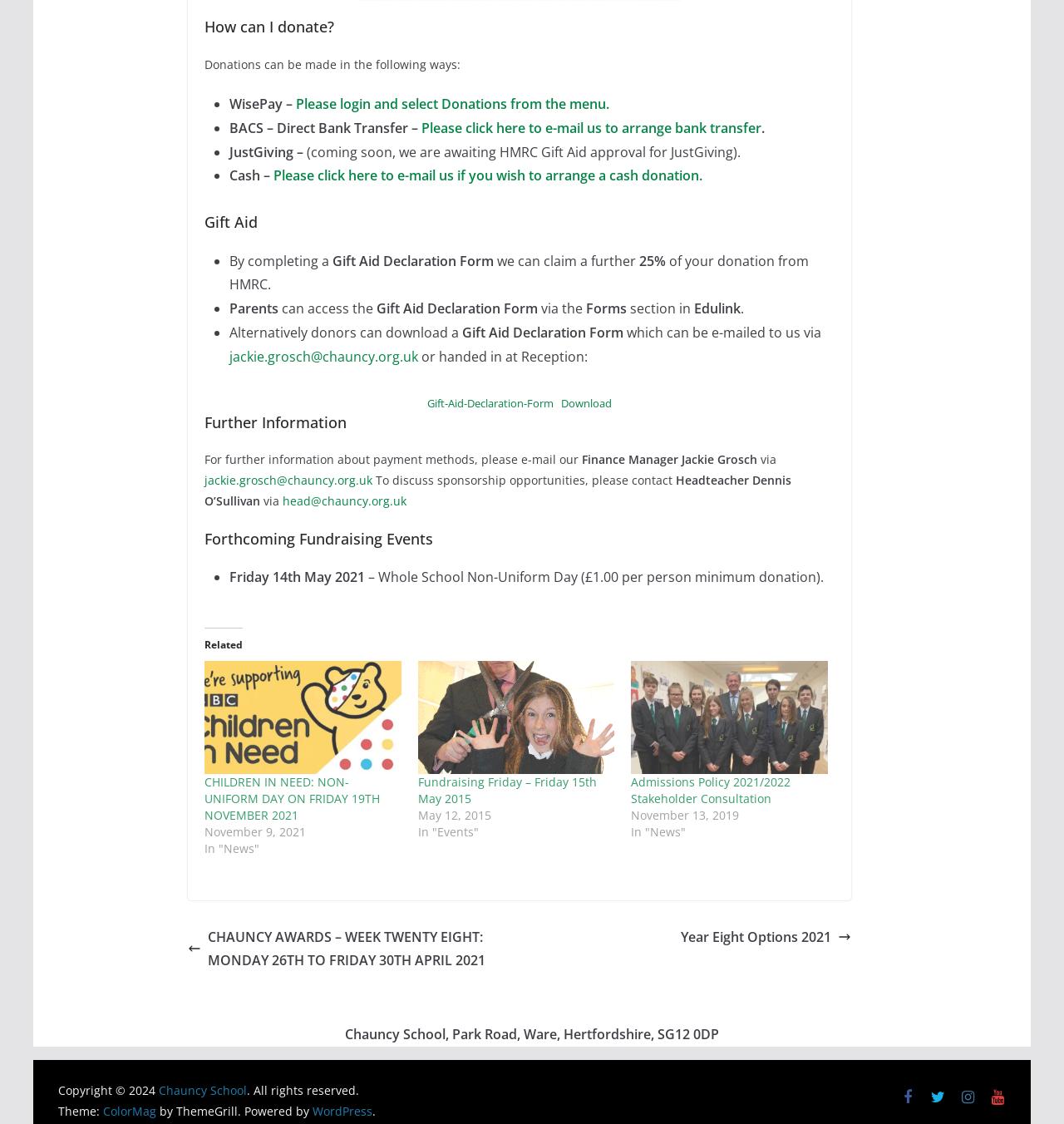Please look at the image and answer the question with a detailed explanation: What is the date of the Whole School Non-Uniform Day?

The webpage lists forthcoming fundraising events, including a Whole School Non-Uniform Day, which is scheduled to take place on Friday 14th May 2021.